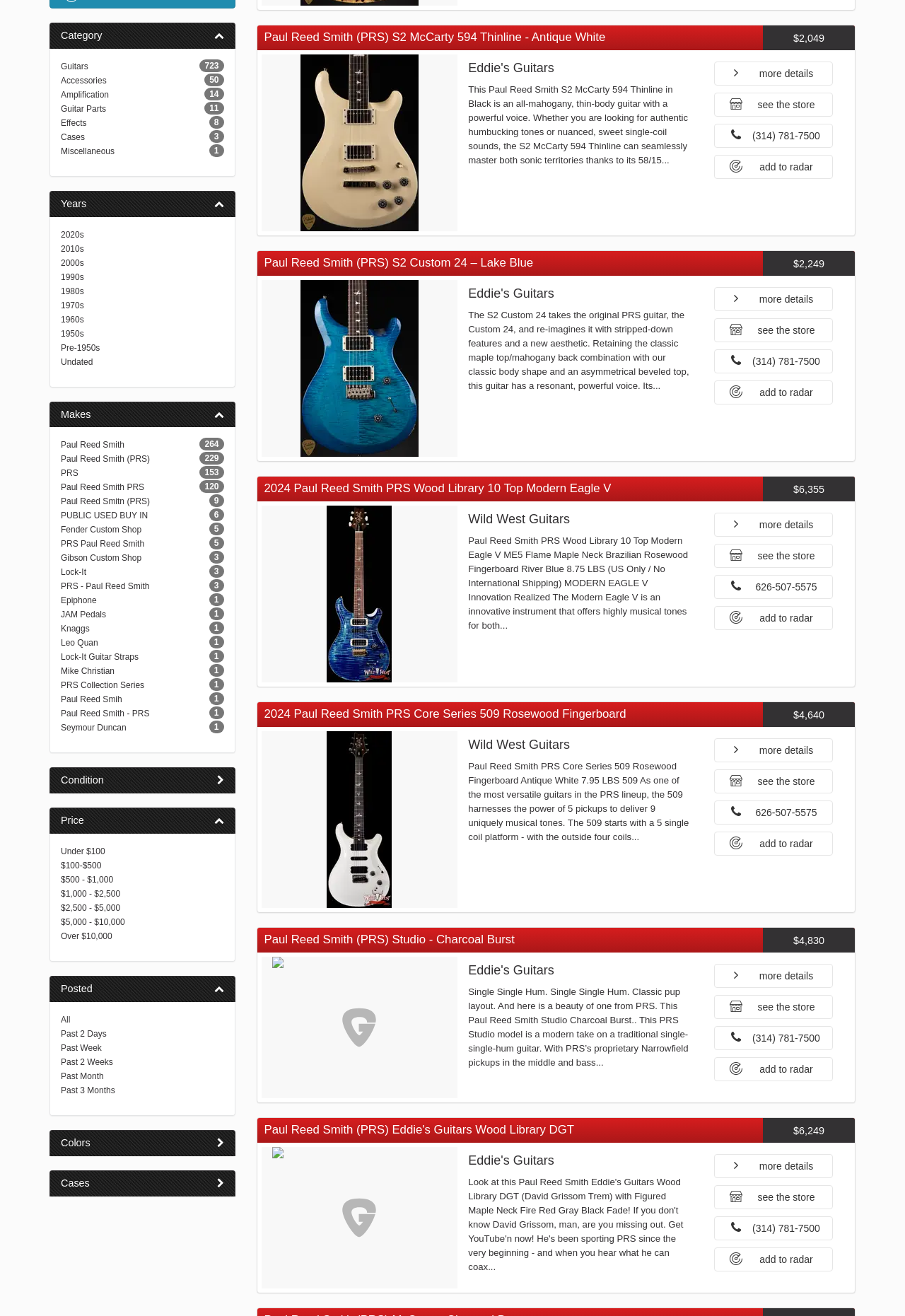Find the bounding box coordinates corresponding to the UI element with the description: "Eddie's Guitars". The coordinates should be formatted as [left, top, right, bottom], with values as floats between 0 and 1.

[0.517, 0.218, 0.612, 0.228]